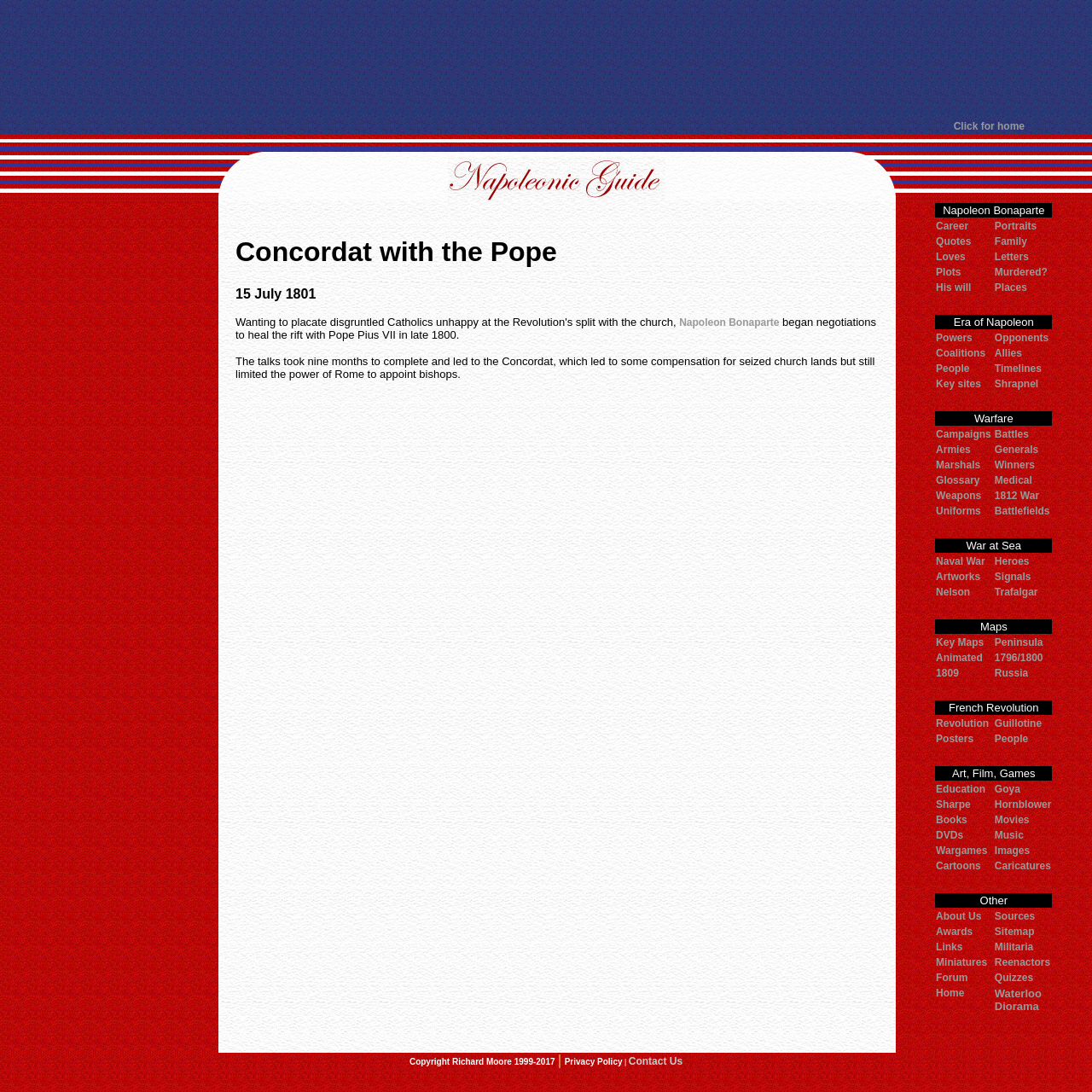What is the relationship between Napoleon Bonaparte and Pope Pius VII?
Based on the visual details in the image, please answer the question thoroughly.

The webpage states that Napoleon Bonaparte began negotiations with Pope Pius VII in late 1800, which led to the signing of the Concordat in 1801, indicating a diplomatic relationship between the two.